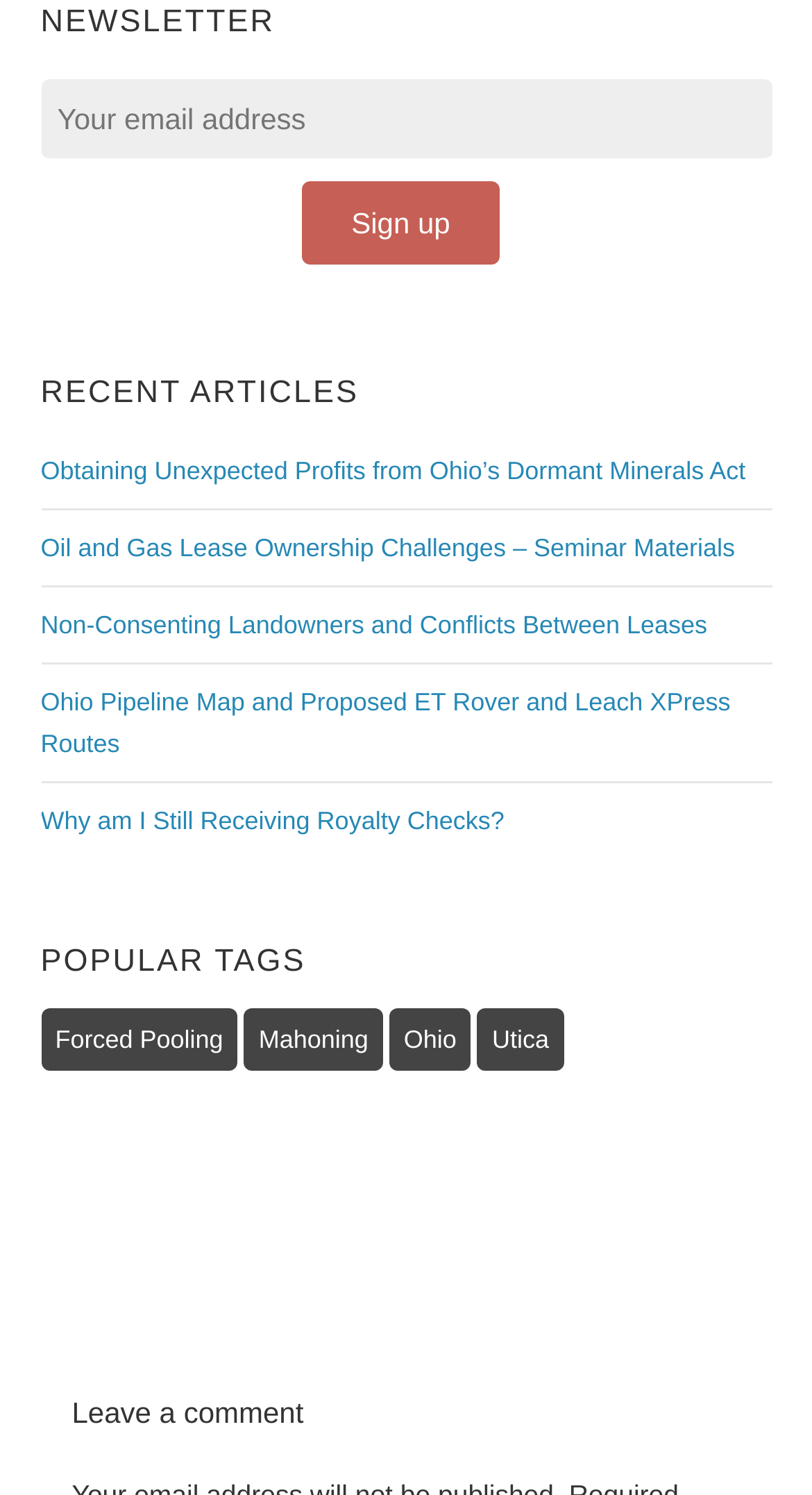Kindly determine the bounding box coordinates for the area that needs to be clicked to execute this instruction: "Sign up for the newsletter".

[0.371, 0.122, 0.616, 0.178]